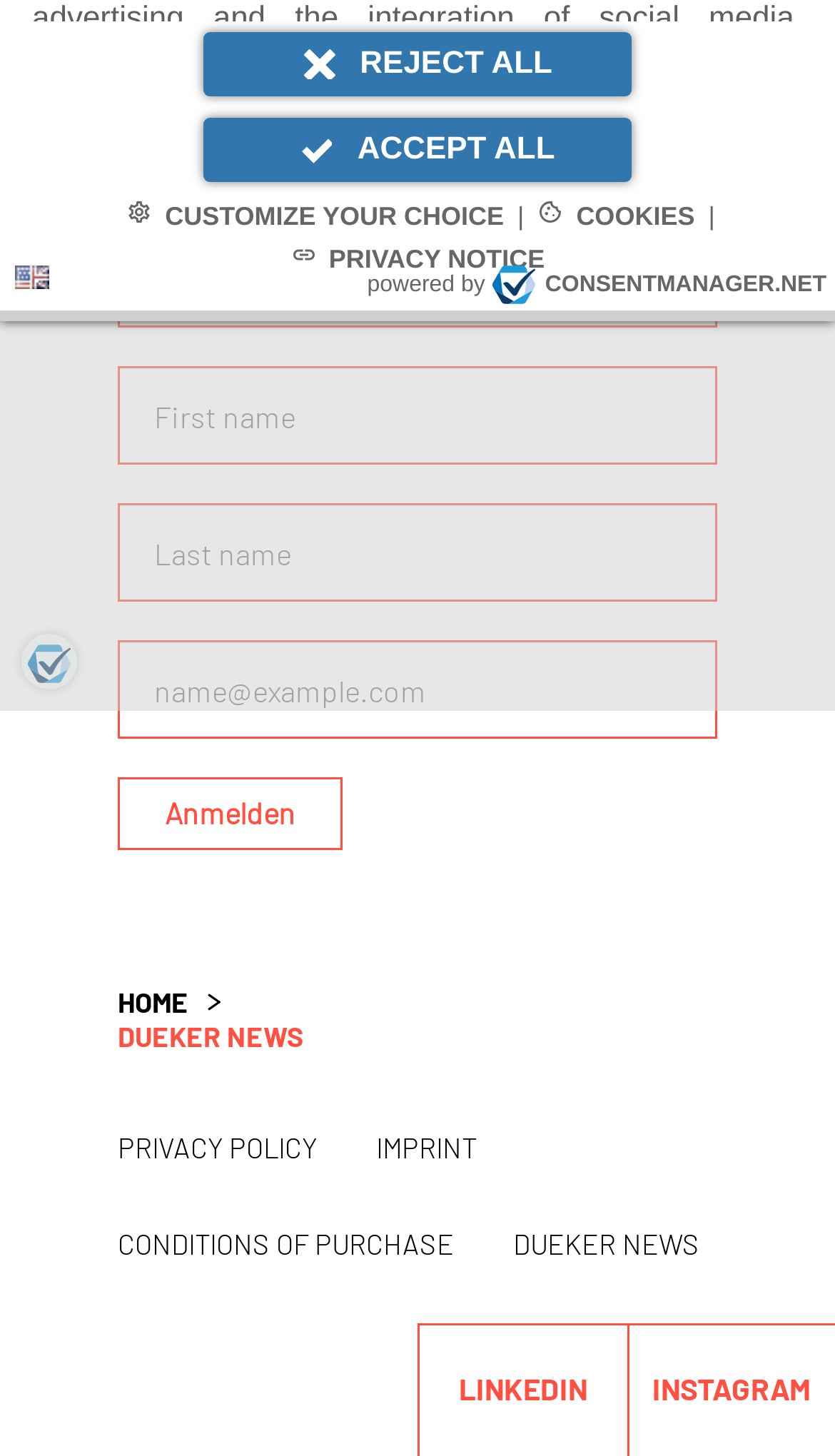Provide the bounding box coordinates of the HTML element described by the text: "Instagram". The coordinates should be in the format [left, top, right, bottom] with values between 0 and 1.

[0.75, 0.908, 1.0, 1.0]